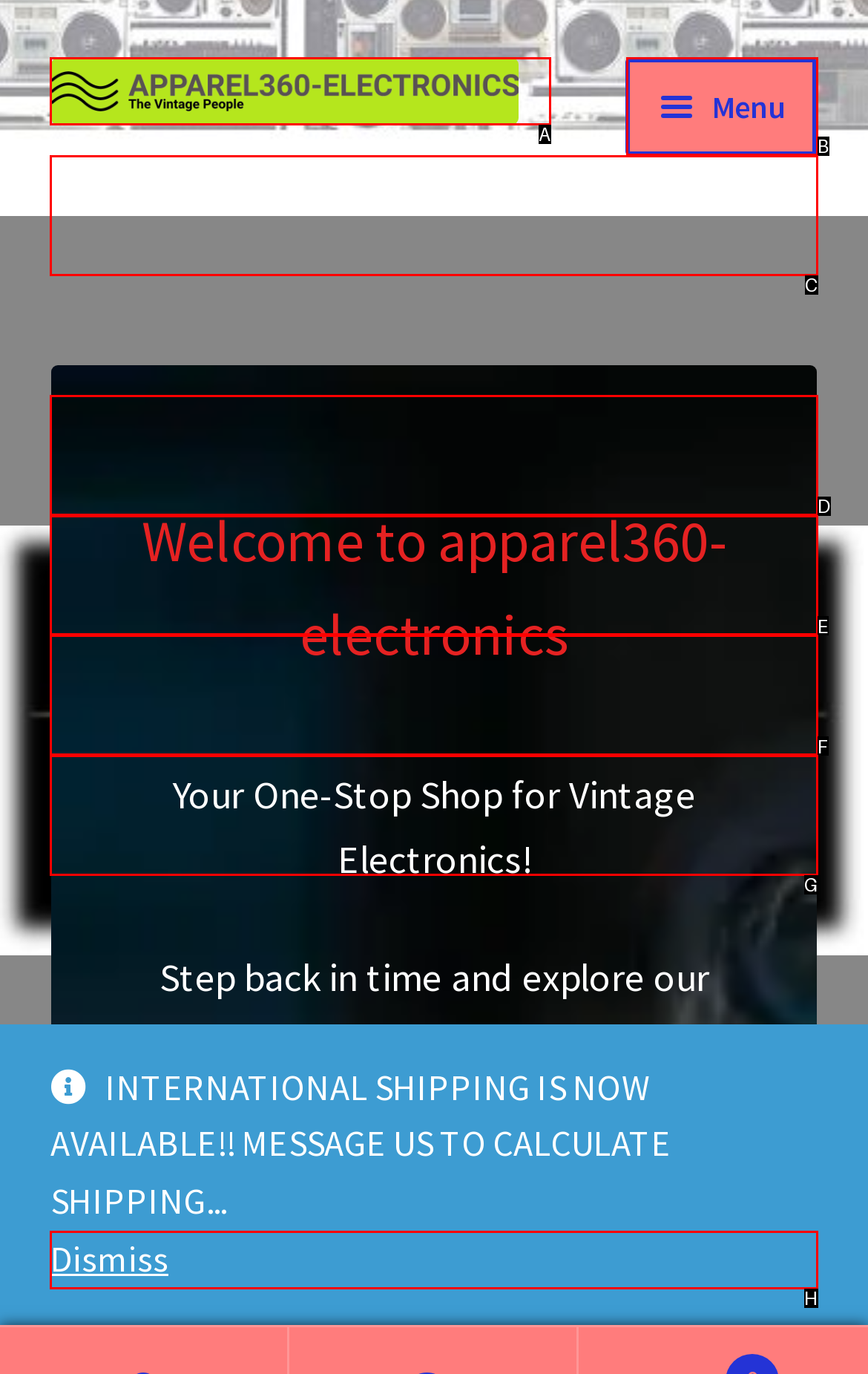Tell me which element should be clicked to achieve the following objective: Dismiss the notification
Reply with the letter of the correct option from the displayed choices.

H